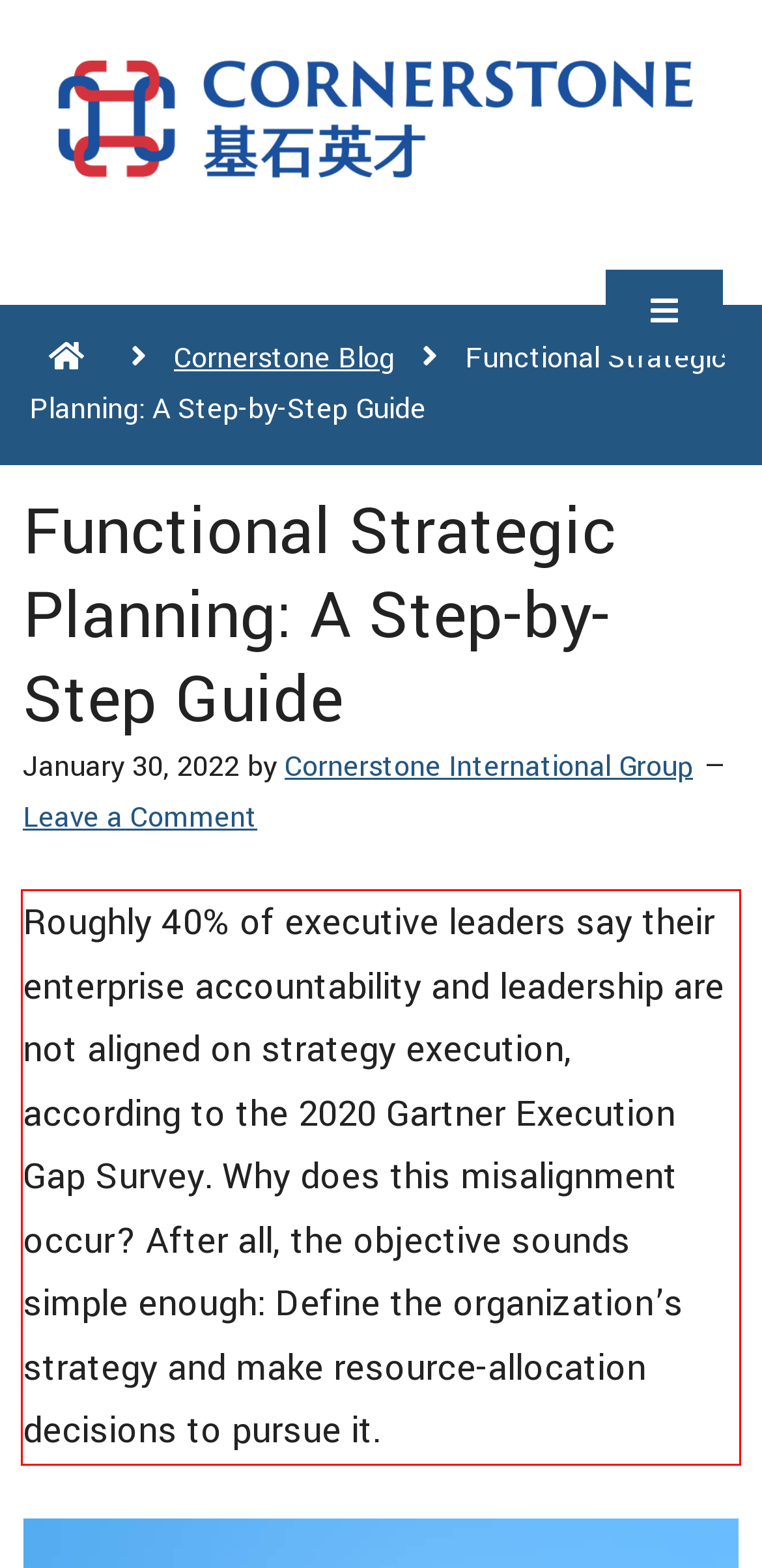Given a screenshot of a webpage with a red bounding box, extract the text content from the UI element inside the red bounding box.

Roughly 40% of executive leaders say their enterprise accountability and leadership are not aligned on strategy execution, according to the 2020 Gartner Execution Gap Survey. Why does this misalignment occur? After all, the objective sounds simple enough: Define the organization’s strategy and make resource-allocation decisions to pursue it.